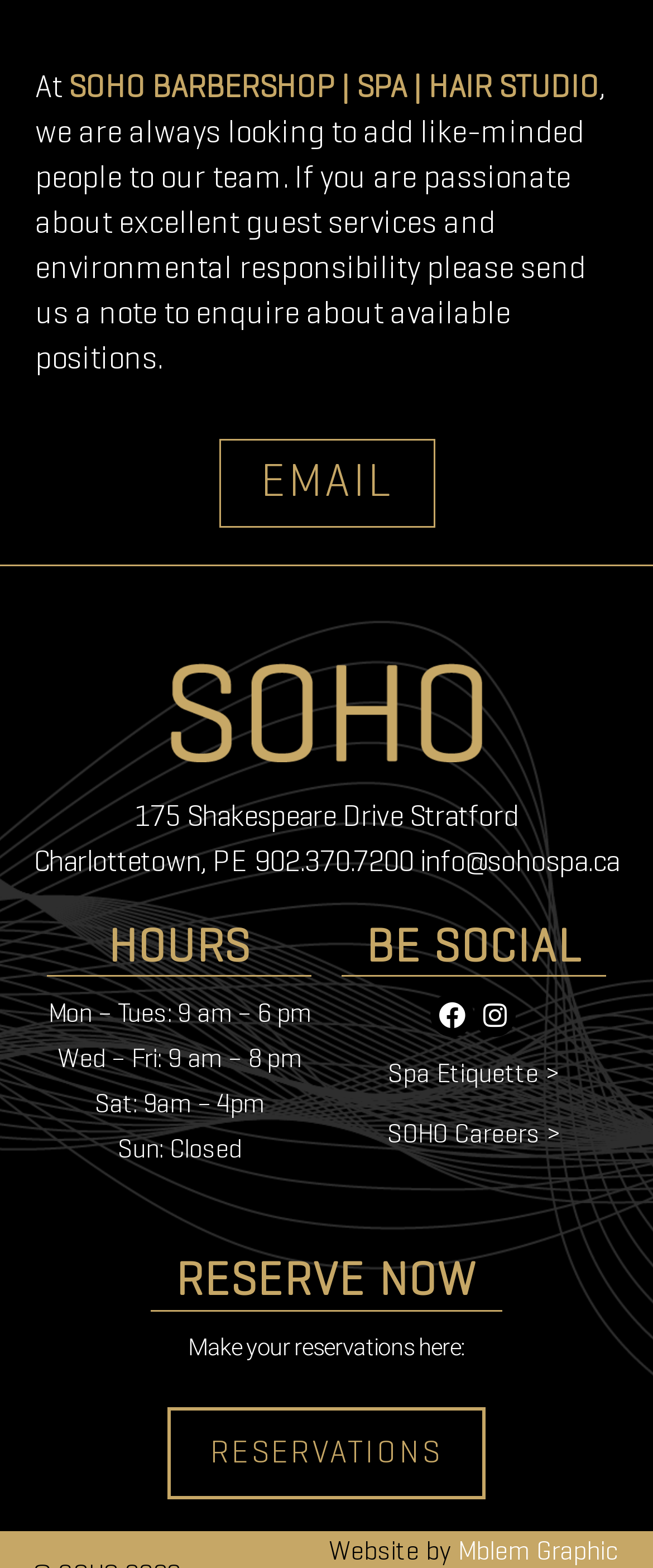Consider the image and give a detailed and elaborate answer to the question: 
What is the phone number of the barbershop?

The phone number of the barbershop can be found in two places on the webpage: at the top right corner and at the bottom left corner. It is '902.370.7200'.